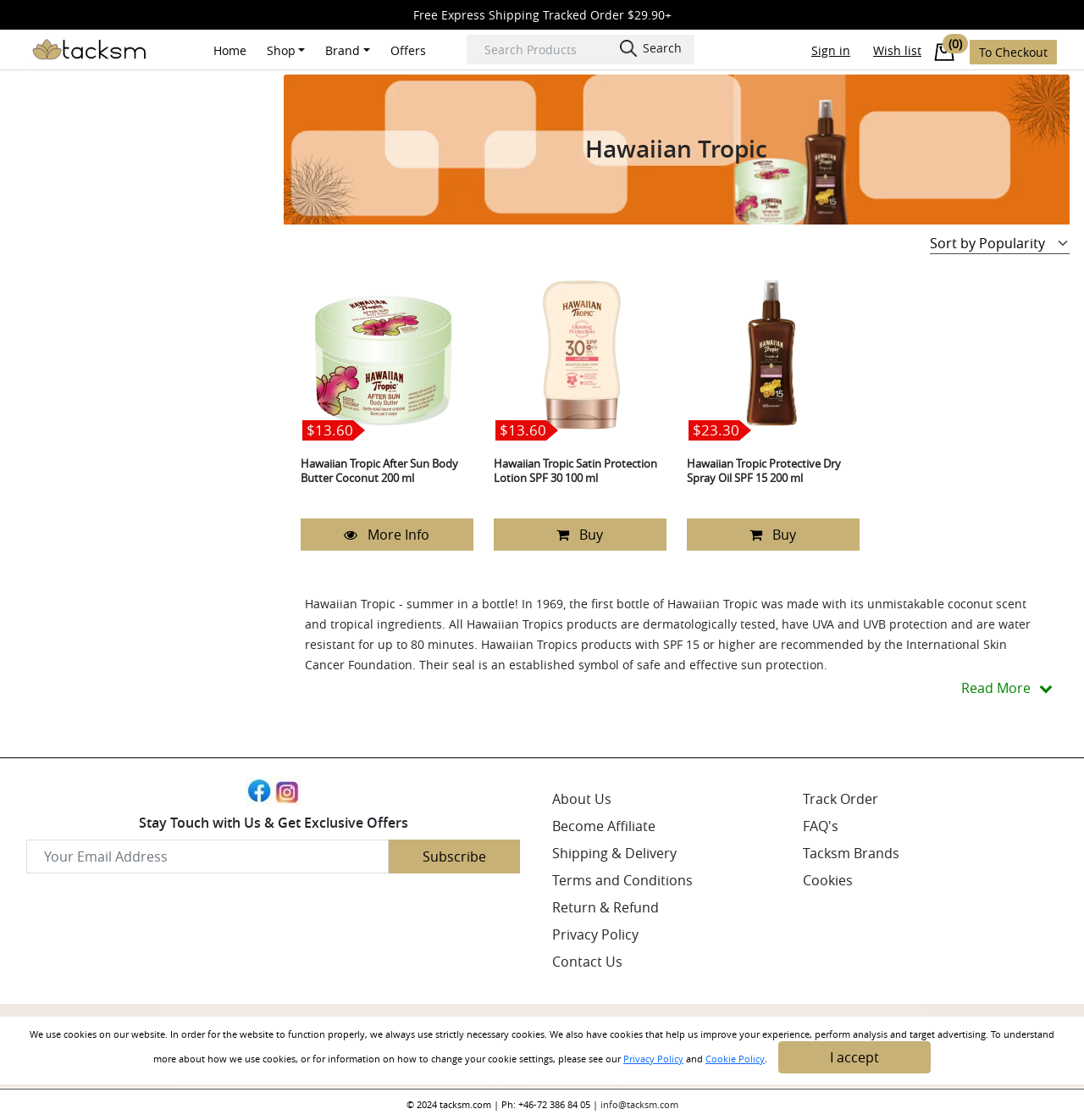Extract the bounding box coordinates of the UI element described: "Shop". Provide the coordinates in the format [left, top, right, bottom] with values ranging from 0 to 1.

[0.236, 0.031, 0.291, 0.059]